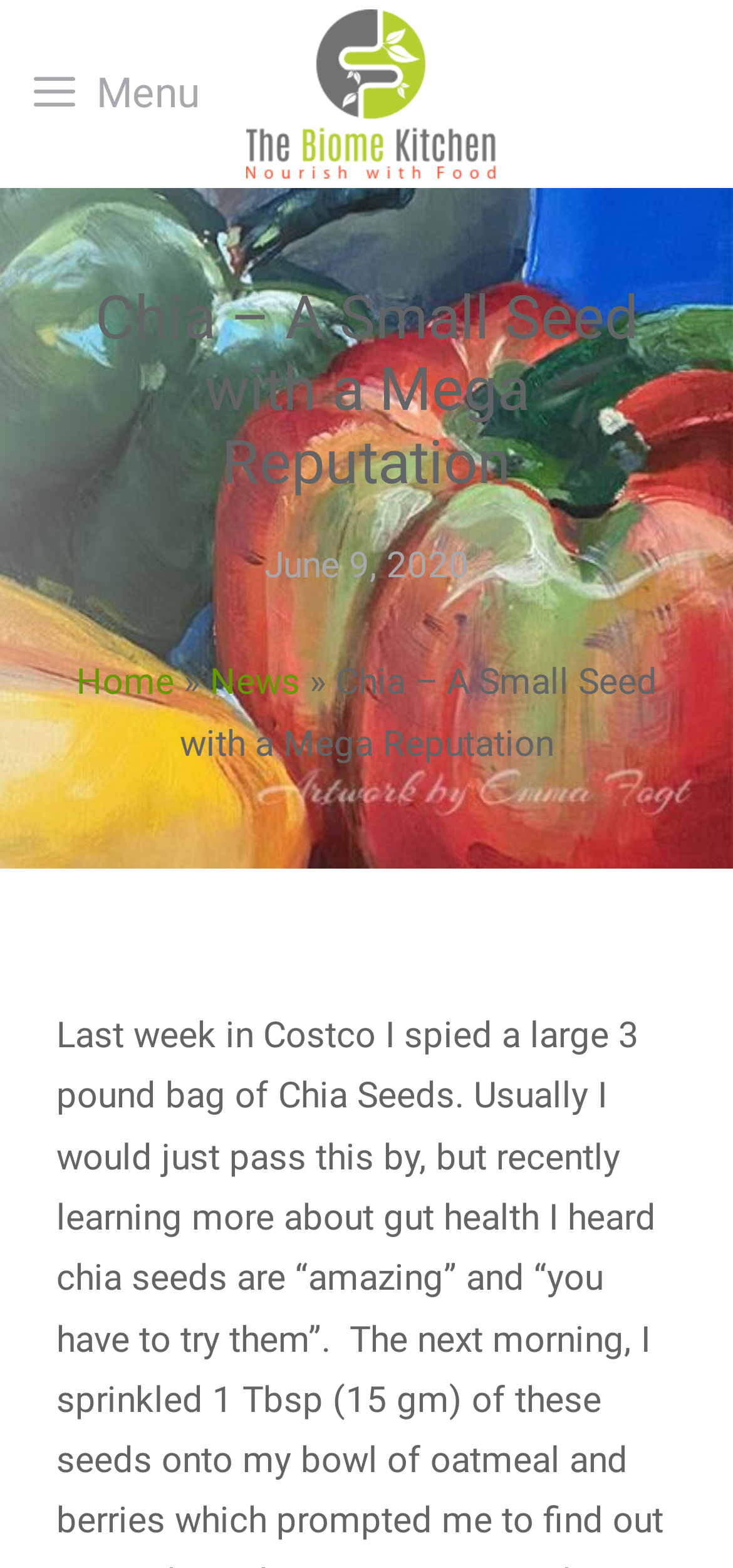Can you find the bounding box coordinates for the UI element given this description: "News"? Provide the coordinates as four float numbers between 0 and 1: [left, top, right, bottom].

[0.286, 0.421, 0.409, 0.449]